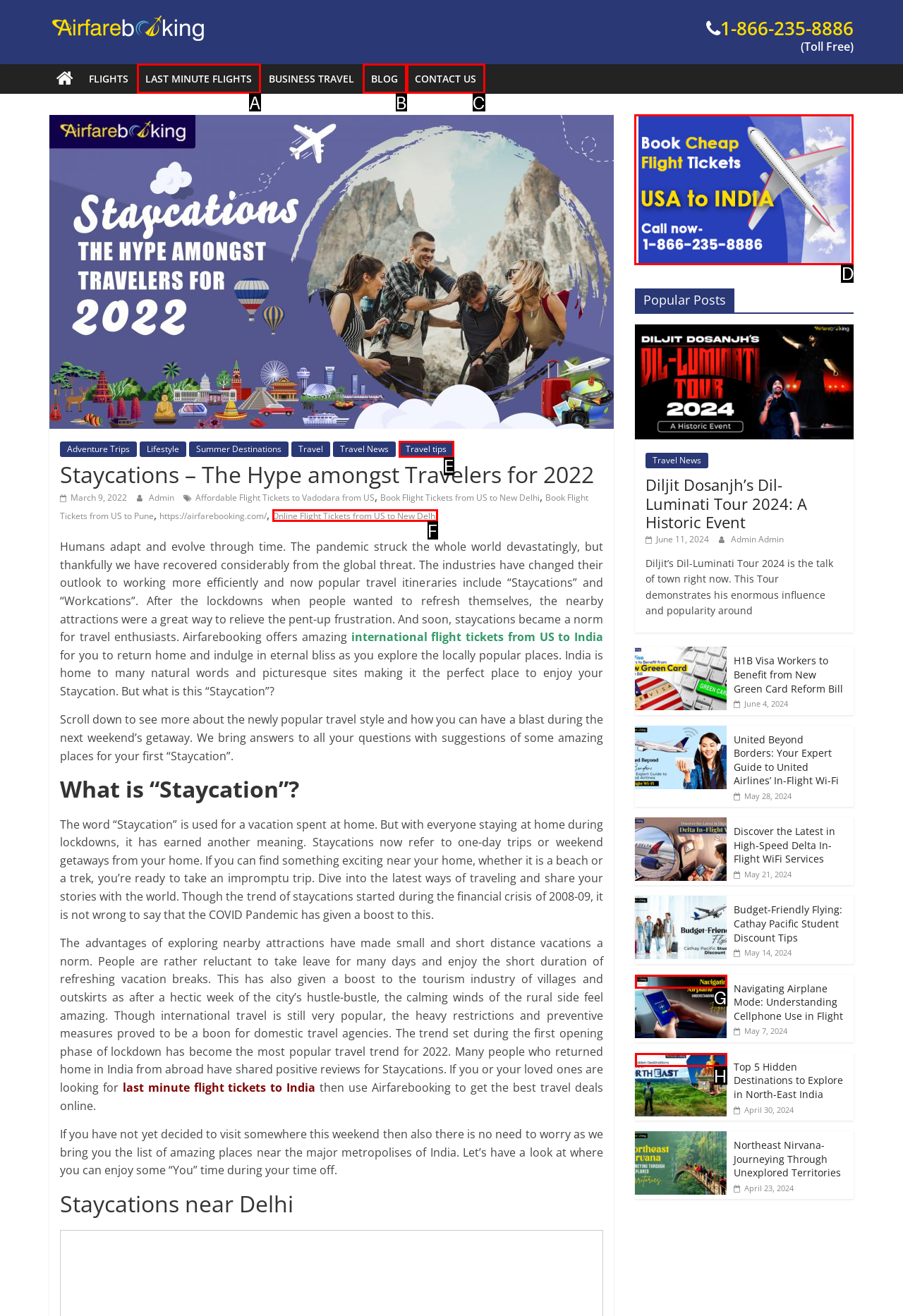Identify the correct UI element to click for this instruction: Explore cheap flight tickets to India
Respond with the appropriate option's letter from the provided choices directly.

D